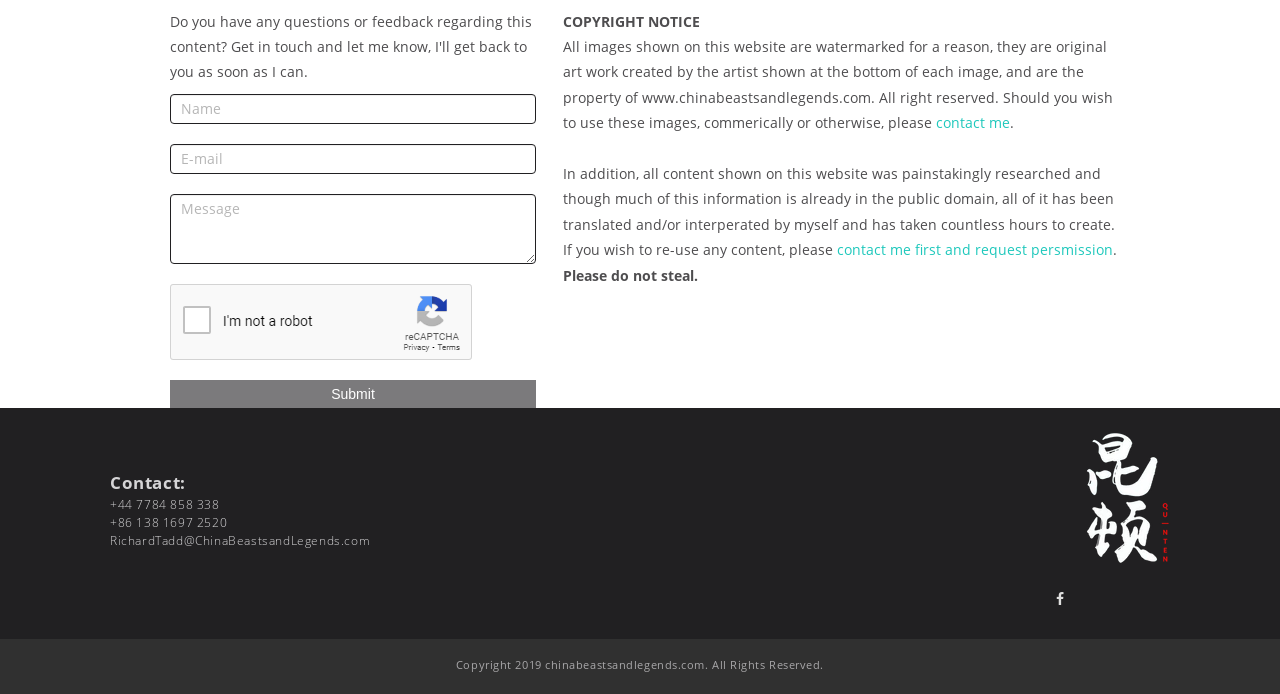Determine the bounding box for the UI element that matches this description: "Submit".

[0.133, 0.548, 0.419, 0.588]